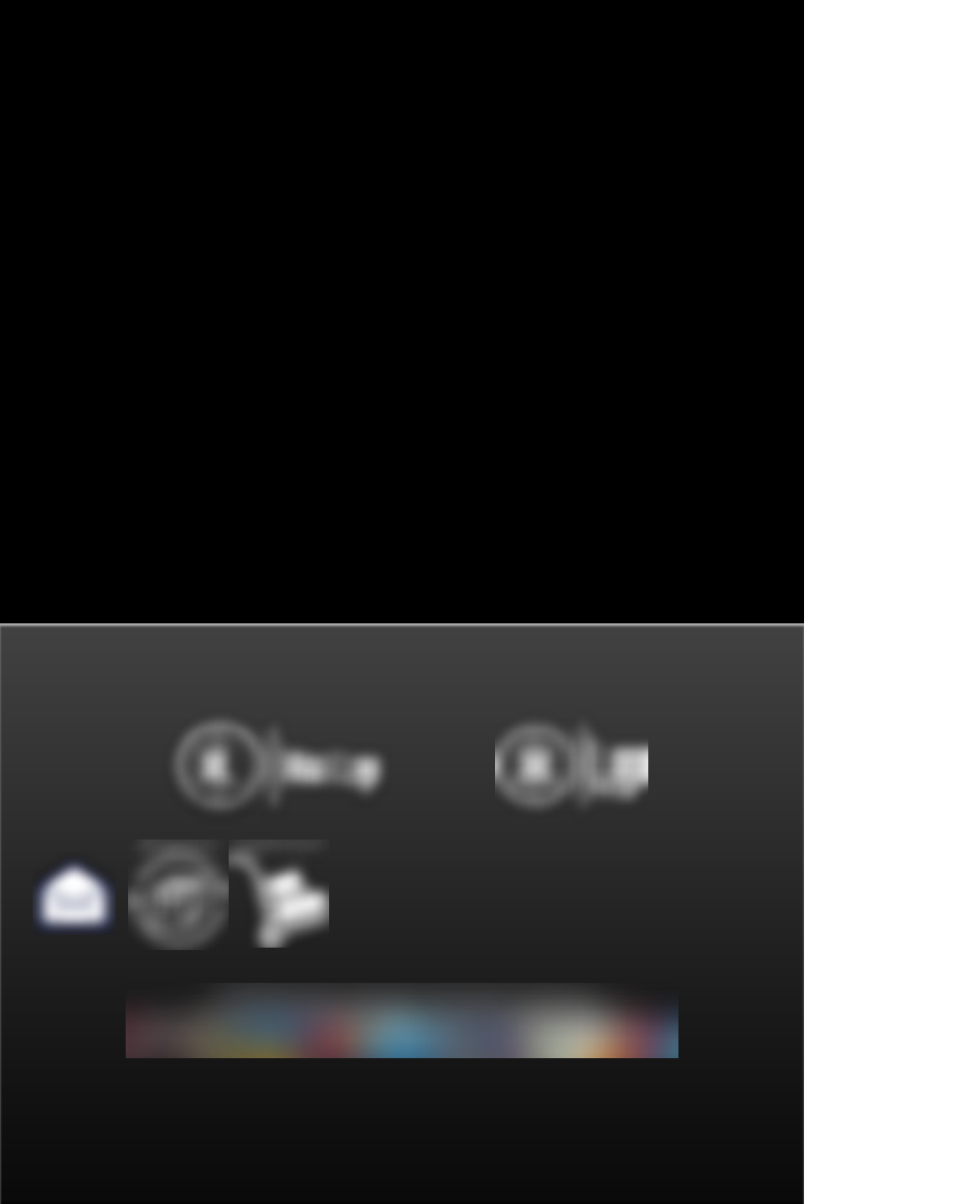Given the element description title="Contact Us", identify the bounding box coordinates for the UI element on the webpage screenshot. The format should be (top-left x, top-left y, bottom-right x, bottom-right y), with values between 0 and 1.

[0.033, 0.708, 0.118, 0.777]